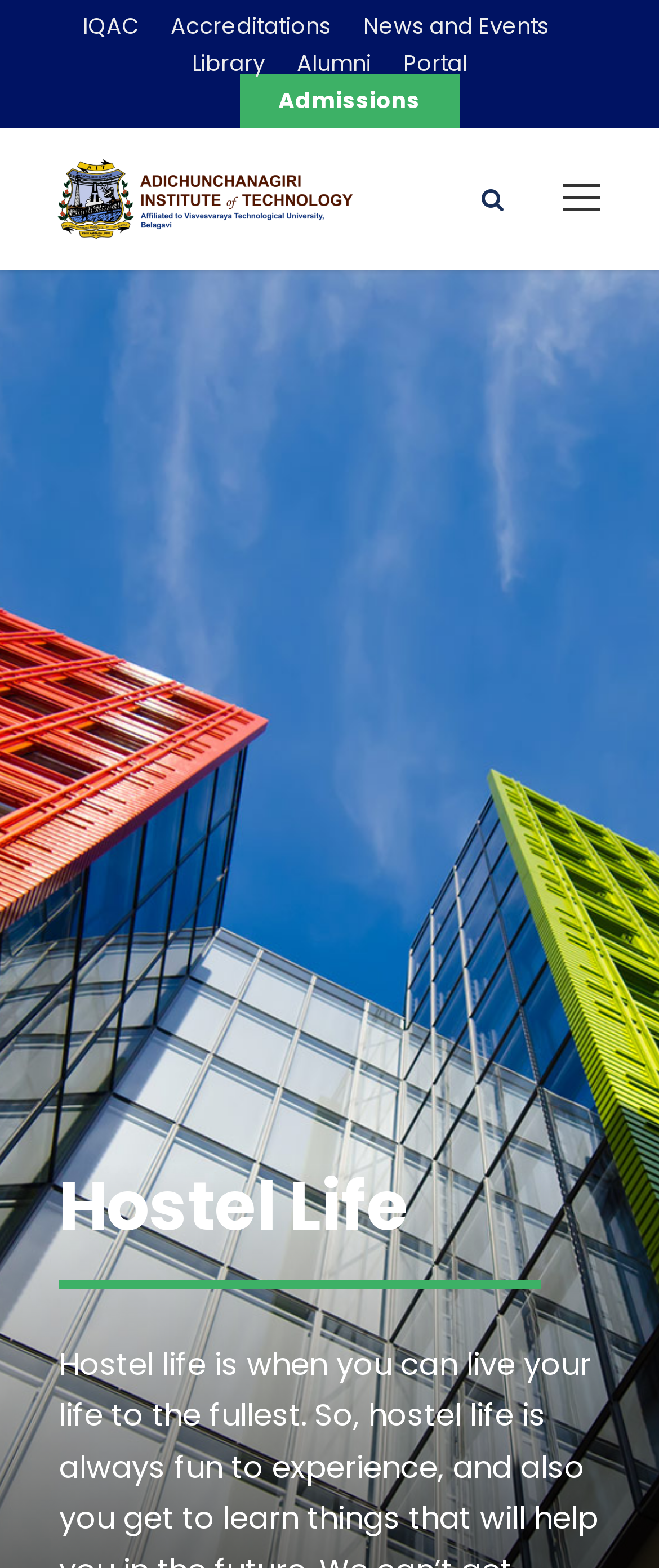How many links are there on the top?
Please look at the screenshot and answer using one word or phrase.

7